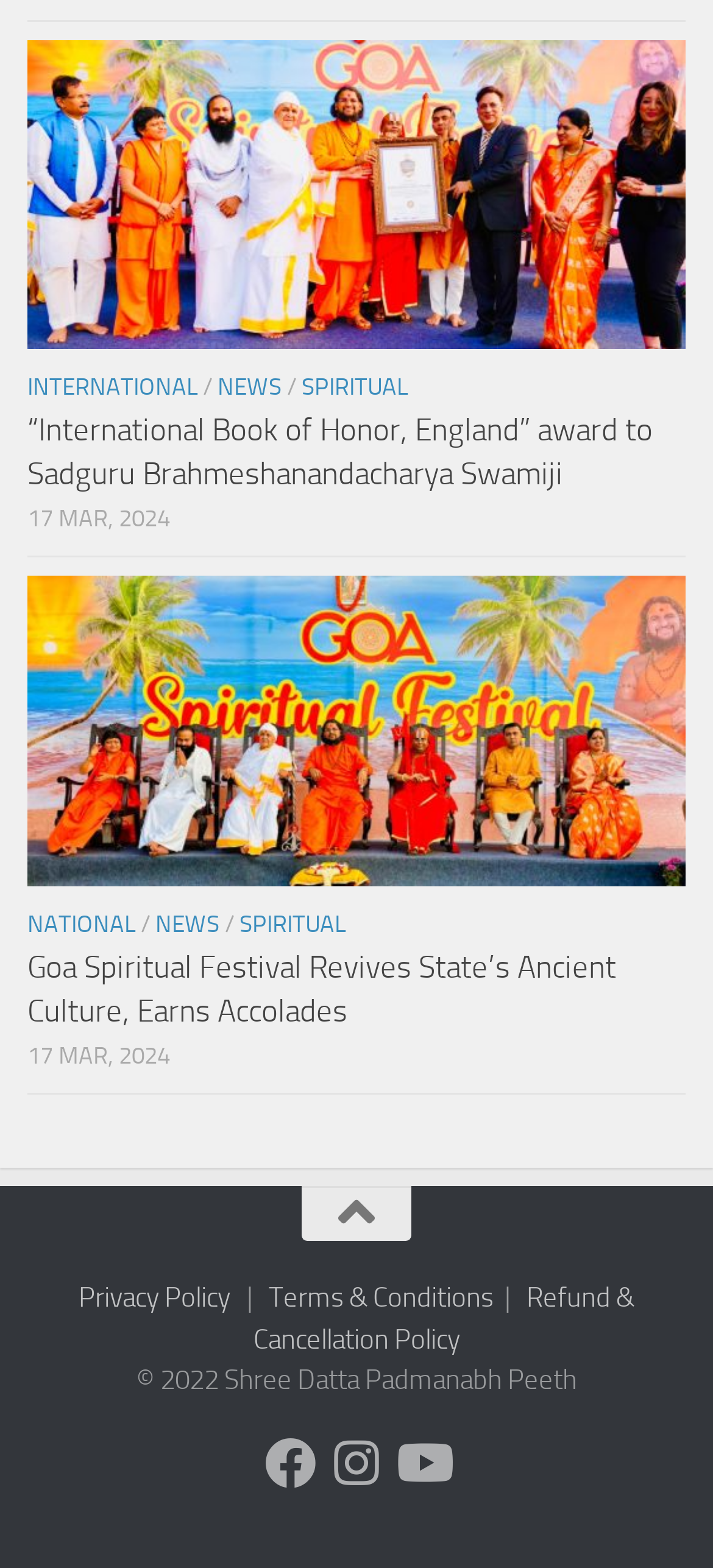Indicate the bounding box coordinates of the clickable region to achieve the following instruction: "Click on NATIONAL."

[0.038, 0.58, 0.19, 0.598]